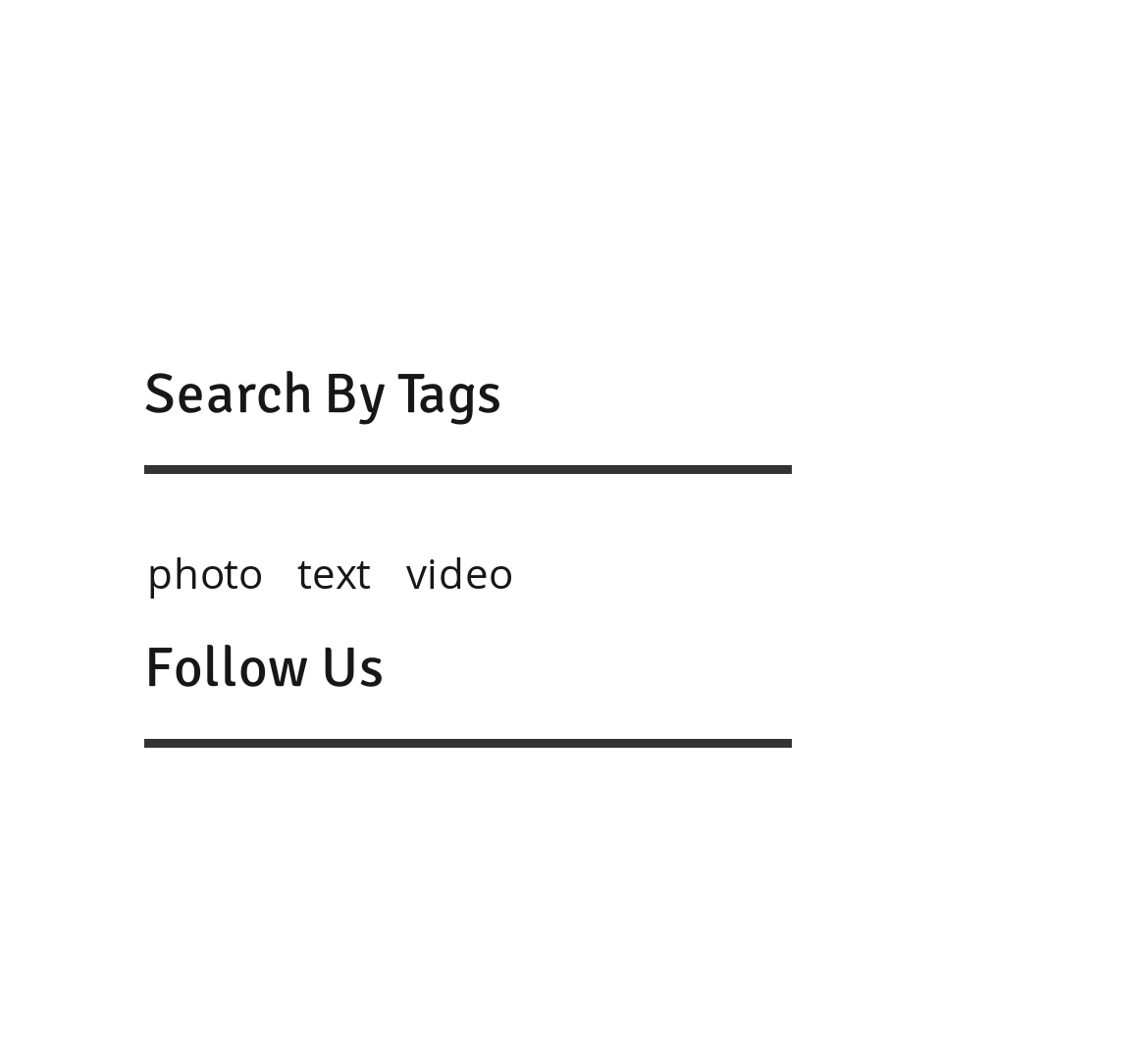What types of content can be searched by tags?
Answer the question with as much detail as possible.

I looked at the 'Search By Tags' section, which has a navigation menu with three links: 'photo', 'text', and 'video'. This suggests that users can search for content by tags in these three categories.